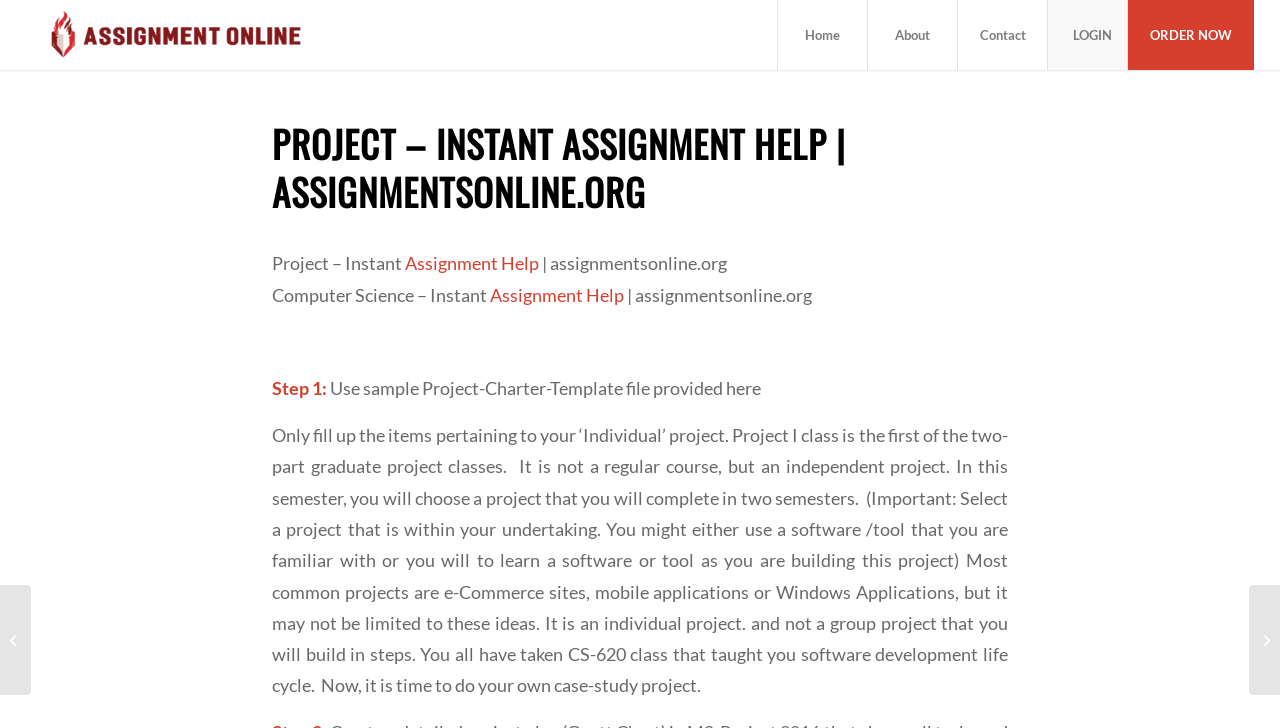Please identify the bounding box coordinates of the clickable element to fulfill the following instruction: "Click on the link to learn more about Contemporary Jewish History with a diaspora perspective and Australian Bias.". The coordinates should be four float numbers between 0 and 1, i.e., [left, top, right, bottom].

None